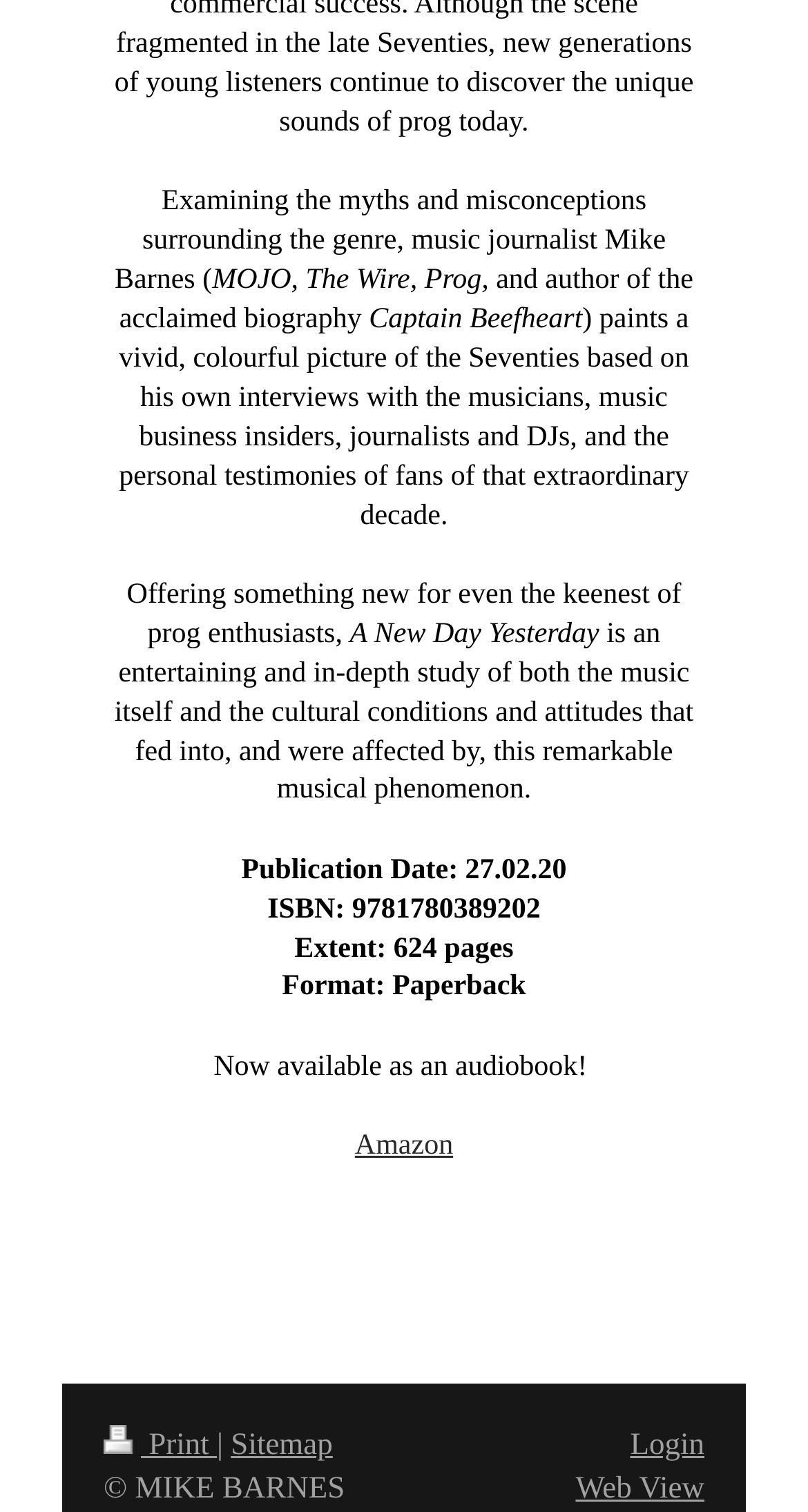Determine the bounding box coordinates for the UI element described. Format the coordinates as (top-left x, top-left y, bottom-right x, bottom-right y) and ensure all values are between 0 and 1. Element description: Sitemap

[0.286, 0.946, 0.412, 0.968]